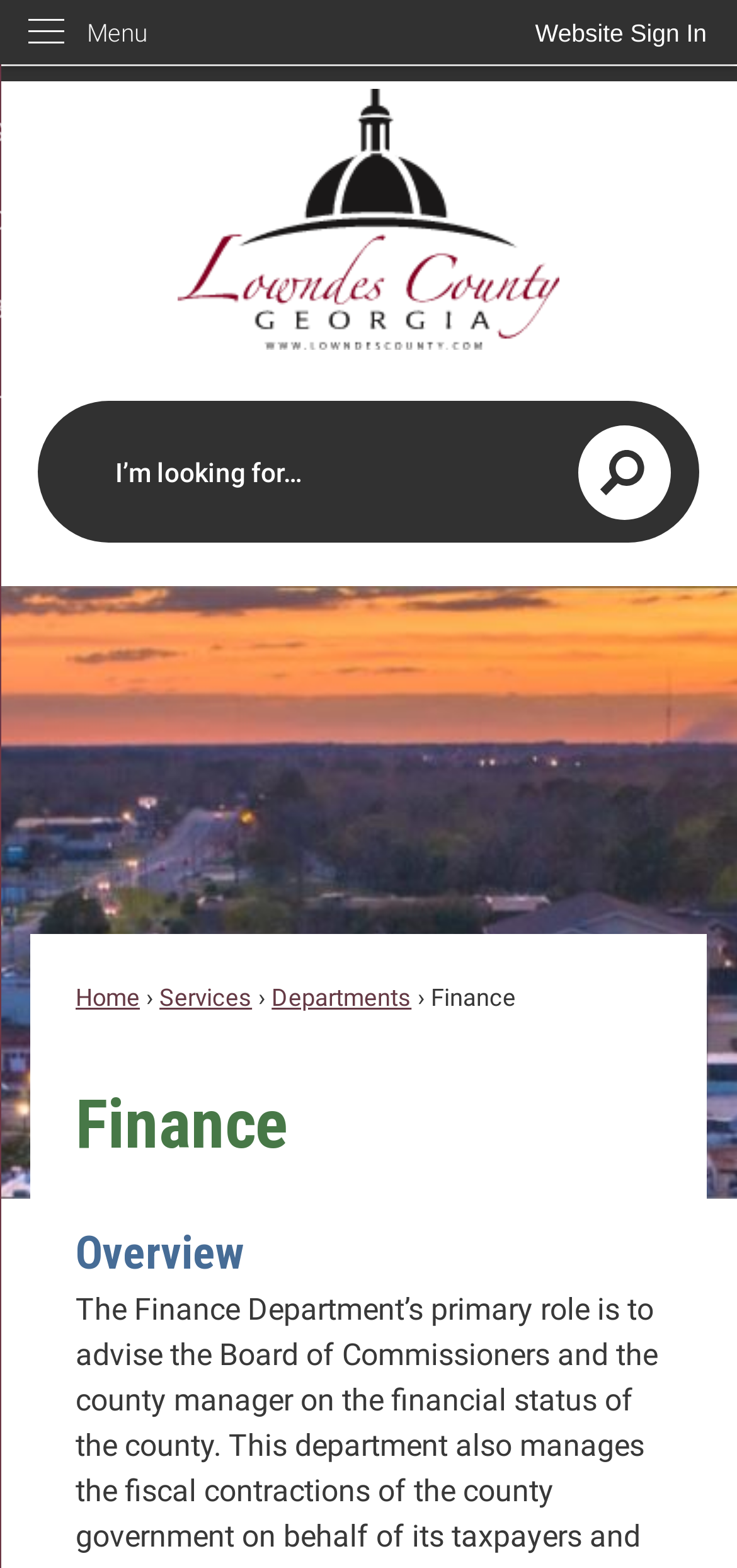What is the purpose of the 'Search' region?
Answer the question with as much detail as you can, using the image as a reference.

The 'Search' region contains a textbox and a search button, indicating that it is designed for users to search the website for specific content.